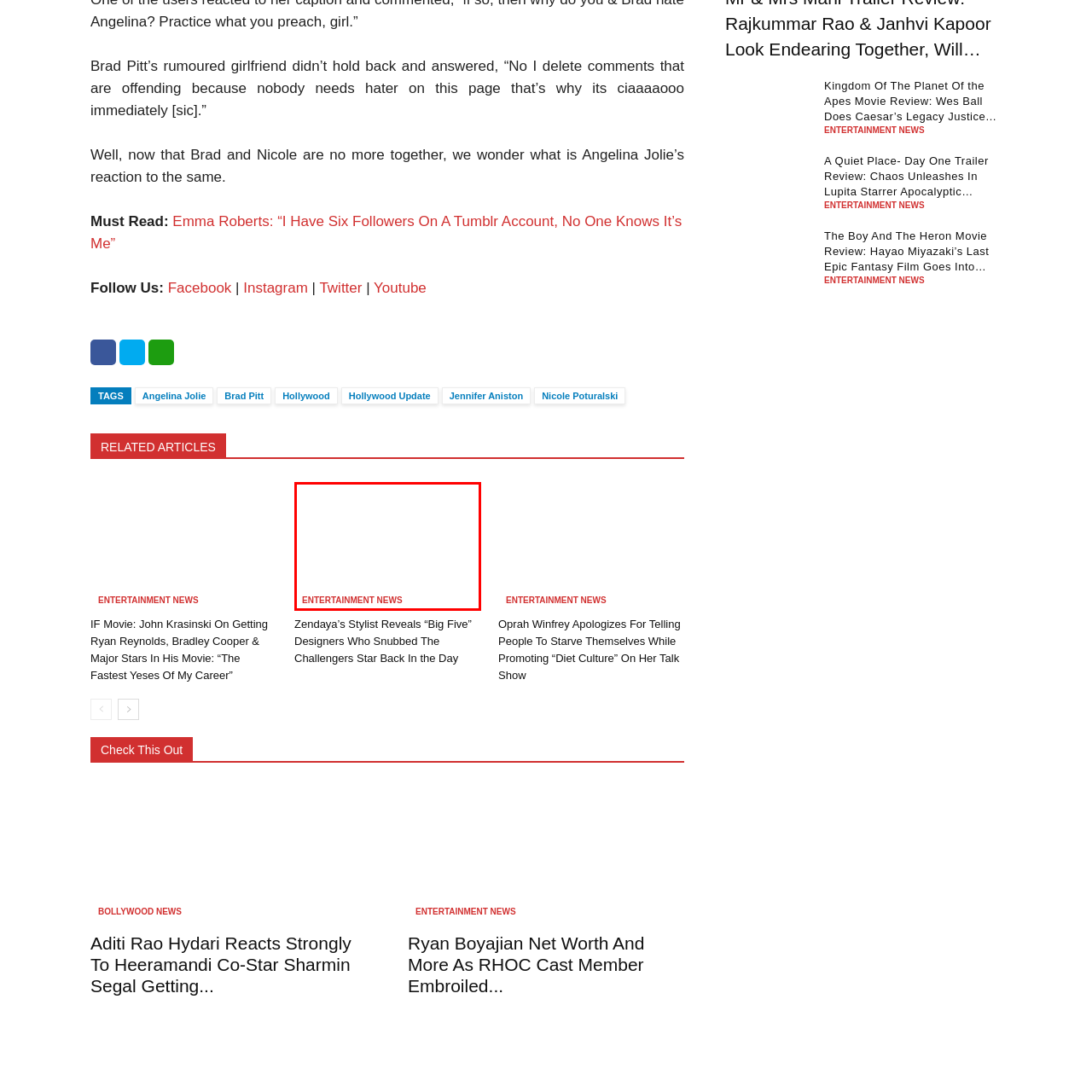Give an in-depth description of the scene depicted in the red-outlined box.

The image showcases an article headline related to entertainment news. It highlights a piece titled "Zendaya's Stylist Says Actress Was Snubbed By Prominent Designers Early In Her Career," indicating a focus on Zendaya's interactions with the fashion industry and her stylist's perspective on the challenges she faced. This topic is part of a broader narrative within the entertainment news category, which often explores the personal and professional journeys of notable figures in Hollywood. The article is likely to cover themes of resilience, recognition, and the evolution of celebrity fashion.